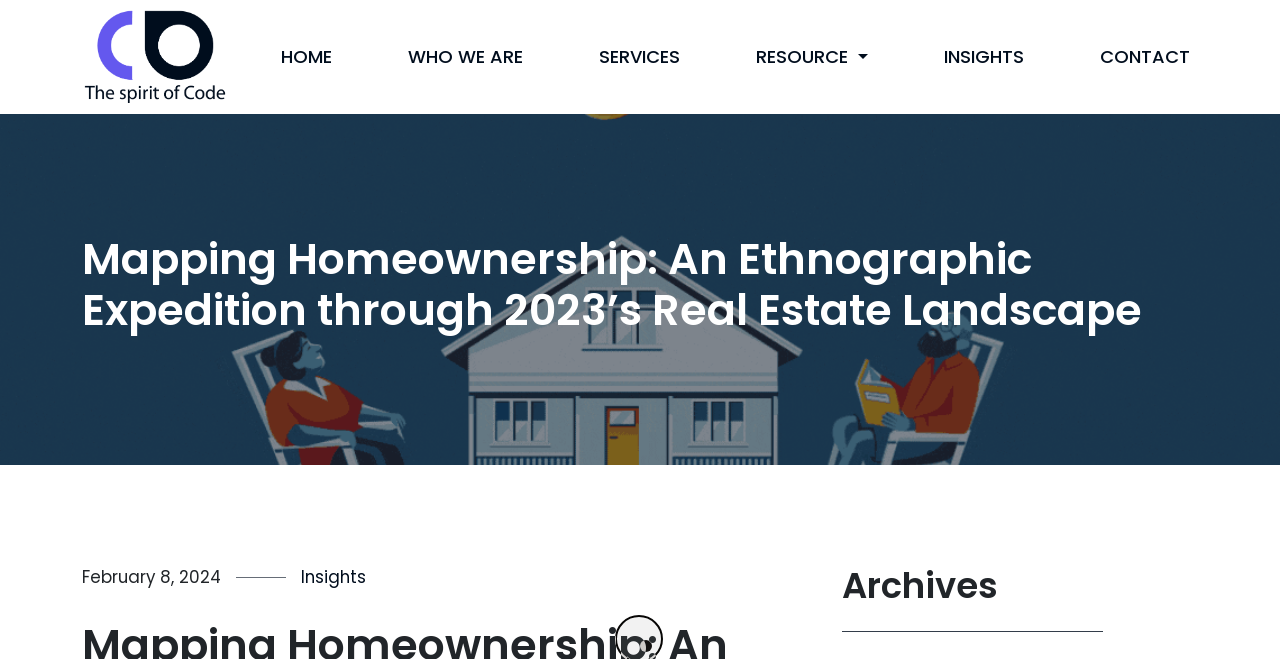Answer the question using only one word or a concise phrase: What is the last link in the navigation menu?

CONTACT